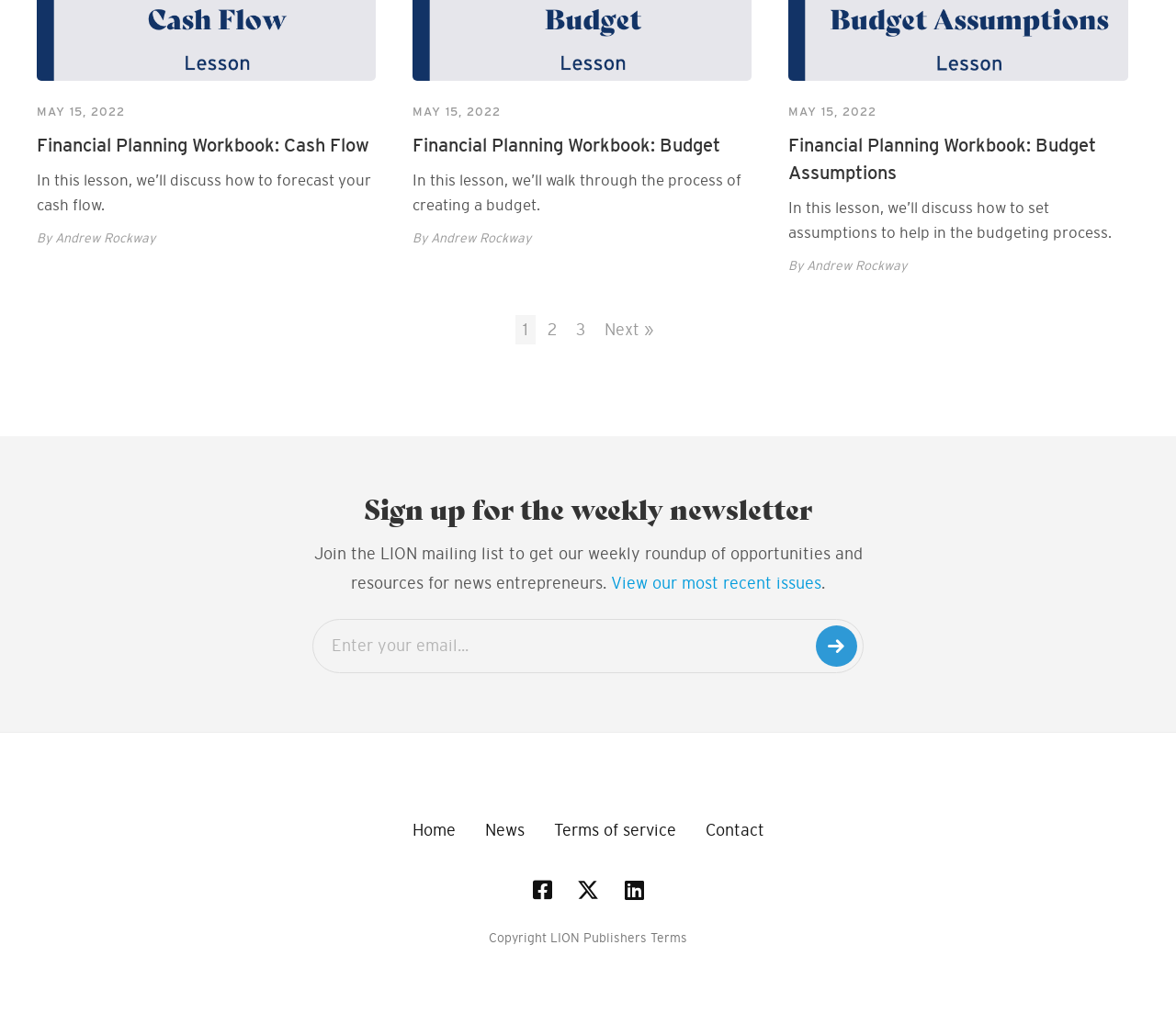Respond to the following question using a concise word or phrase: 
What is the newsletter about?

News entrepreneurs